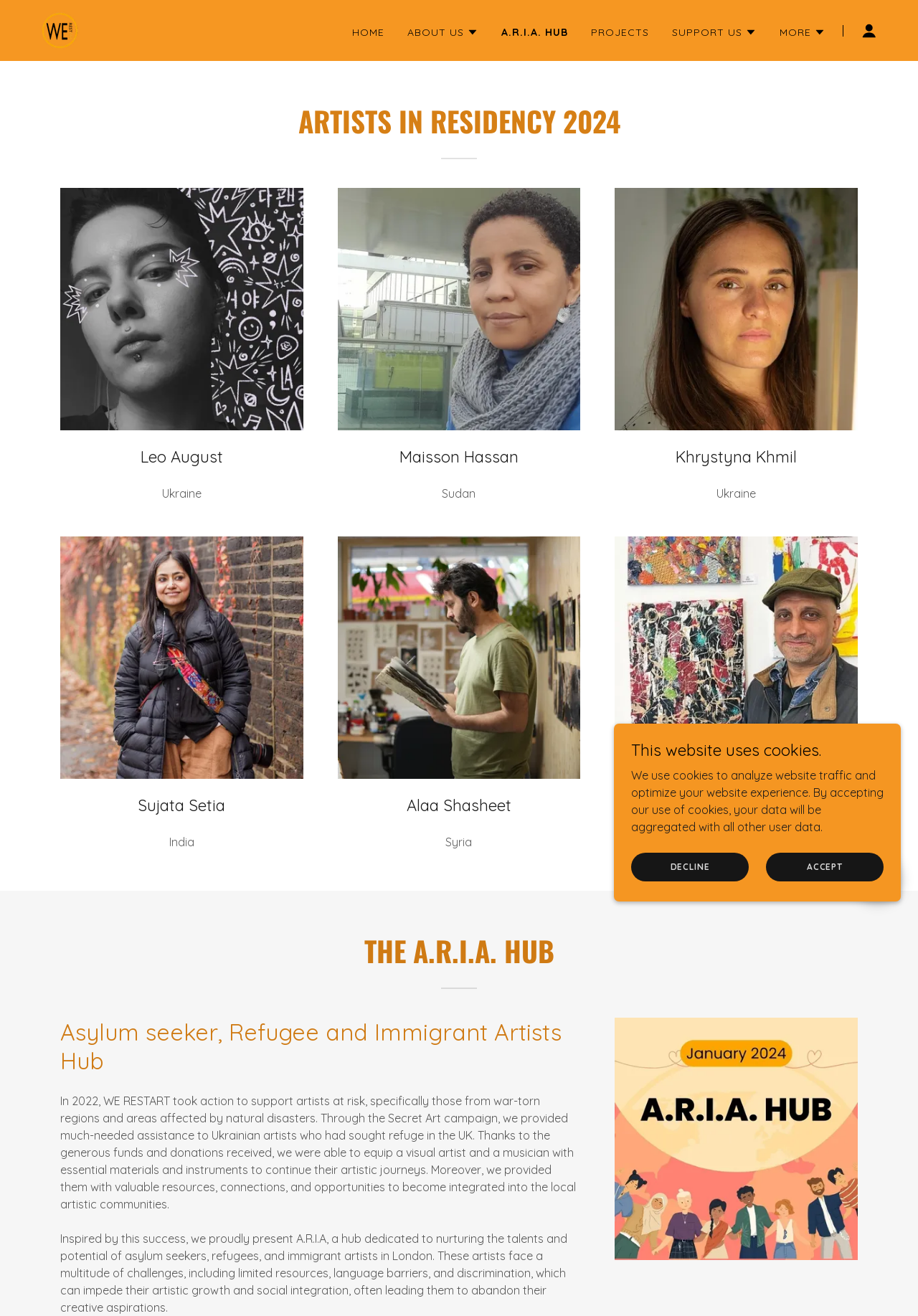What is the name of the hub?
Deliver a detailed and extensive answer to the question.

The name of the hub can be found in the main heading of the webpage, which is 'A.R.I.A. HUB'. This is also the title of the webpage as indicated by the meta description.